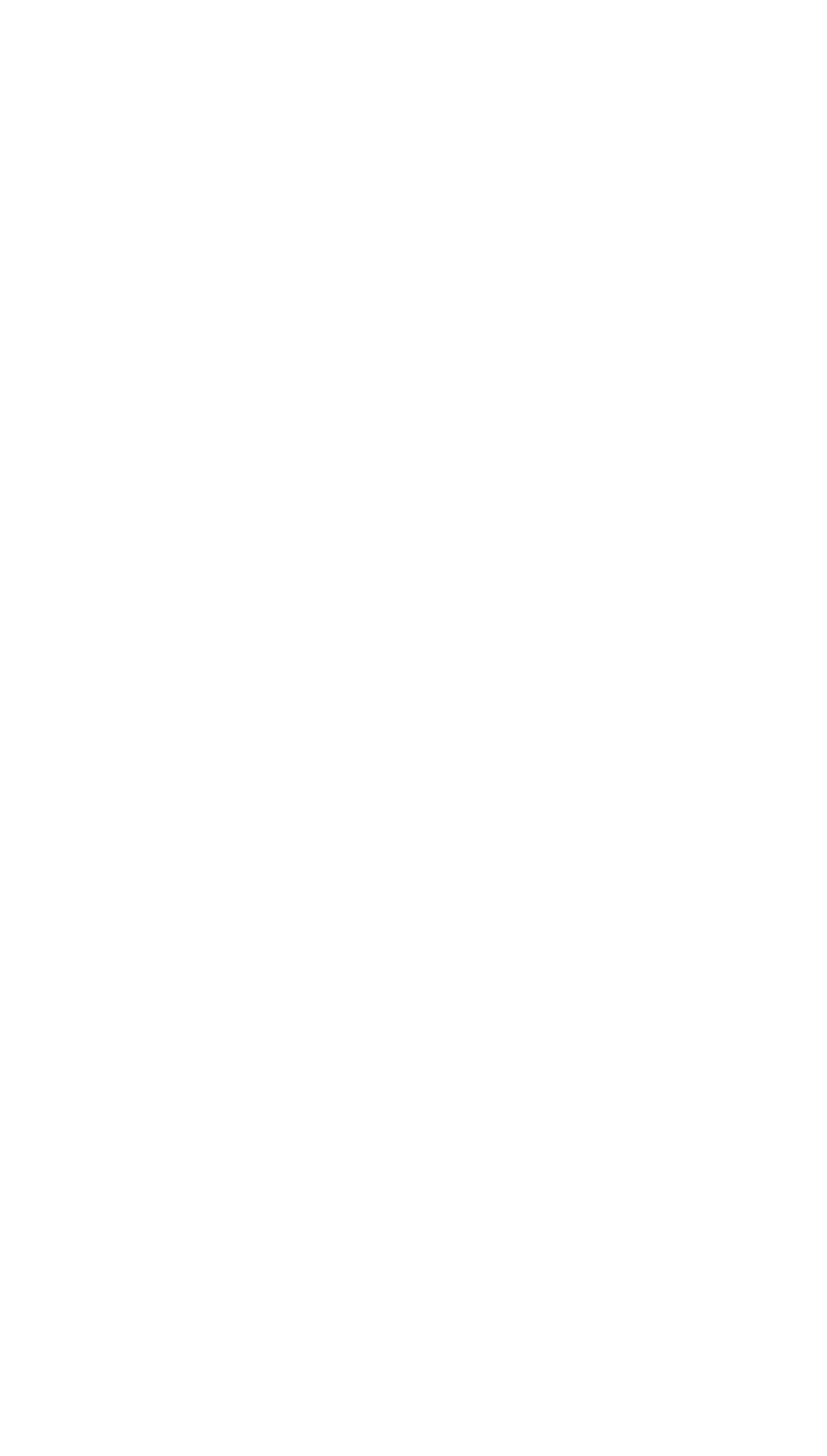Please identify the bounding box coordinates of the element's region that I should click in order to complete the following instruction: "view pictures". The bounding box coordinates consist of four float numbers between 0 and 1, i.e., [left, top, right, bottom].

None